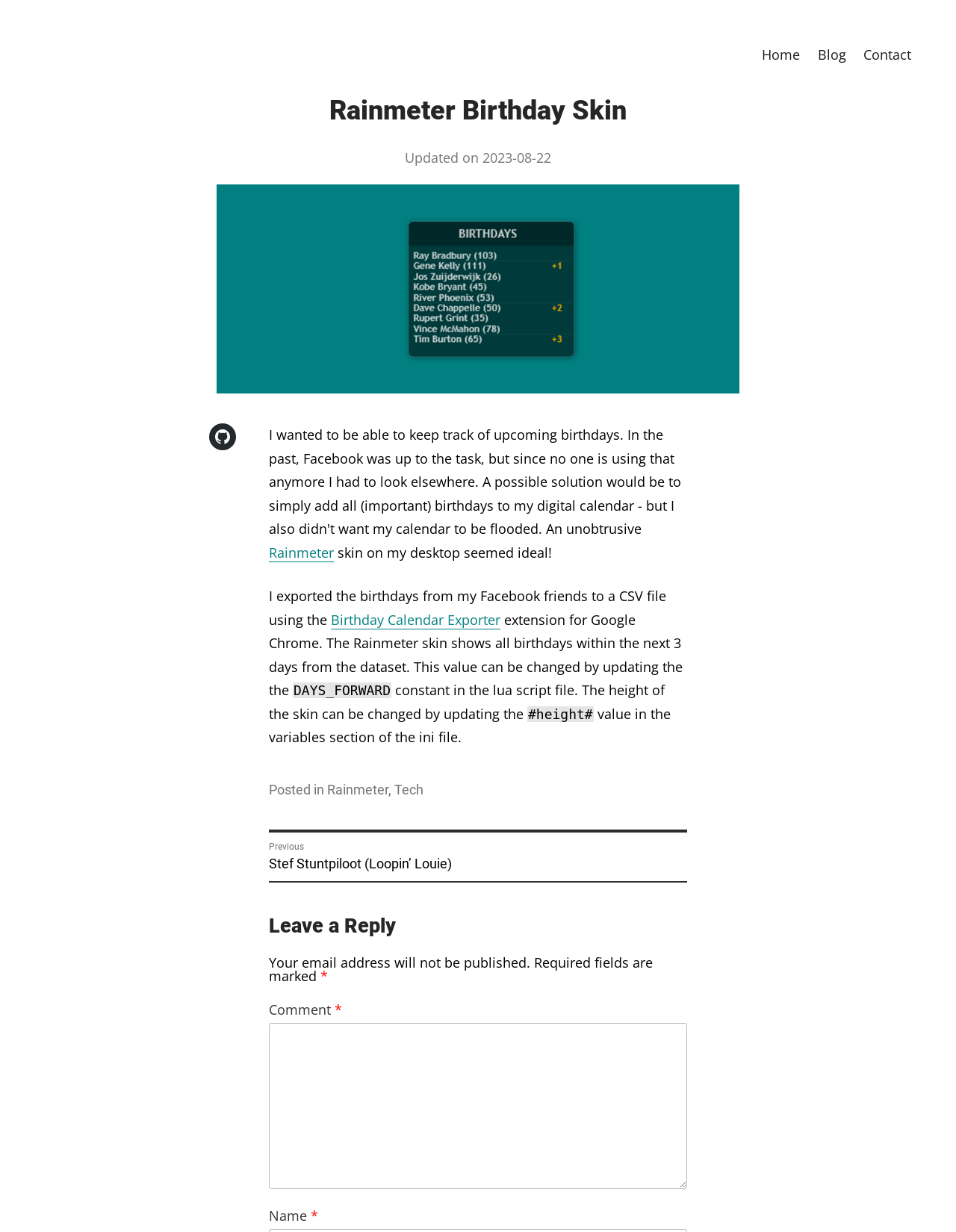What is the name of the skin?
Use the image to answer the question with a single word or phrase.

Rainmeter Birthday Skin